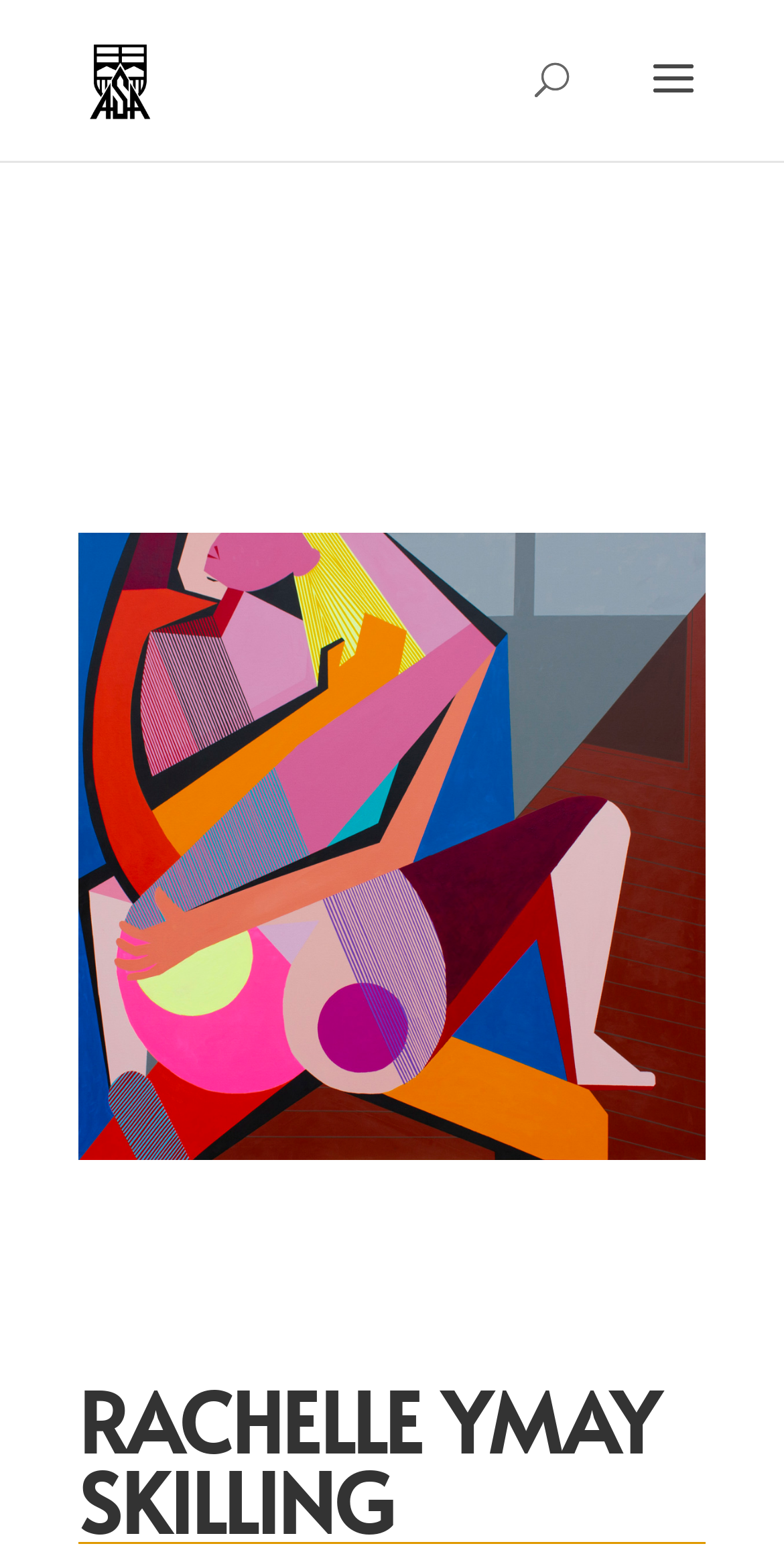Answer the following inquiry with a single word or phrase:
What is the name of the artist?

Rachelle Ymay Skilling